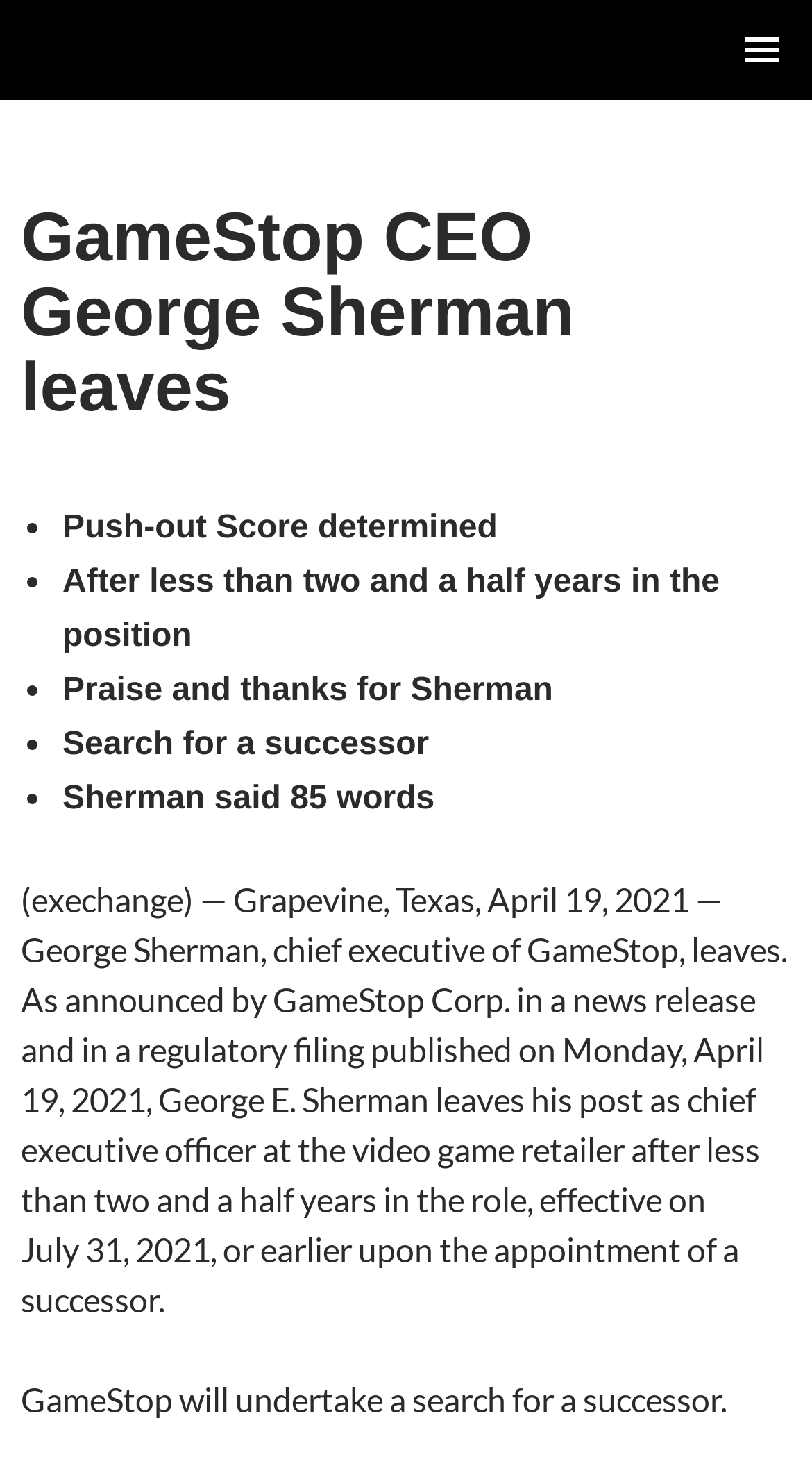Offer an in-depth caption of the entire webpage.

The webpage is about the news of GameStop CEO George Sherman leaving his position. At the top left, there is a heading "exechange" which is also a link. Next to it, on the top right, there is a button labeled "PRIMARY MENU". Below the heading, there is a link "SKIP TO CONTENT" on the top left.

The main content of the webpage is divided into two sections. The first section has a heading "GameStop CEO George Sherman leaves" and is followed by a list of five bullet points. Each bullet point is marked with a "•" symbol and contains a brief description, including "Push-out Score determined", "After less than two and a half years in the position", "Praise and thanks for Sherman", "Search for a successor", and "Sherman said 85 words".

The second section is a paragraph of text that provides more details about George Sherman's departure, including the date of his departure and the company's plan to search for a successor. This paragraph is located below the list of bullet points and takes up most of the webpage's content area.